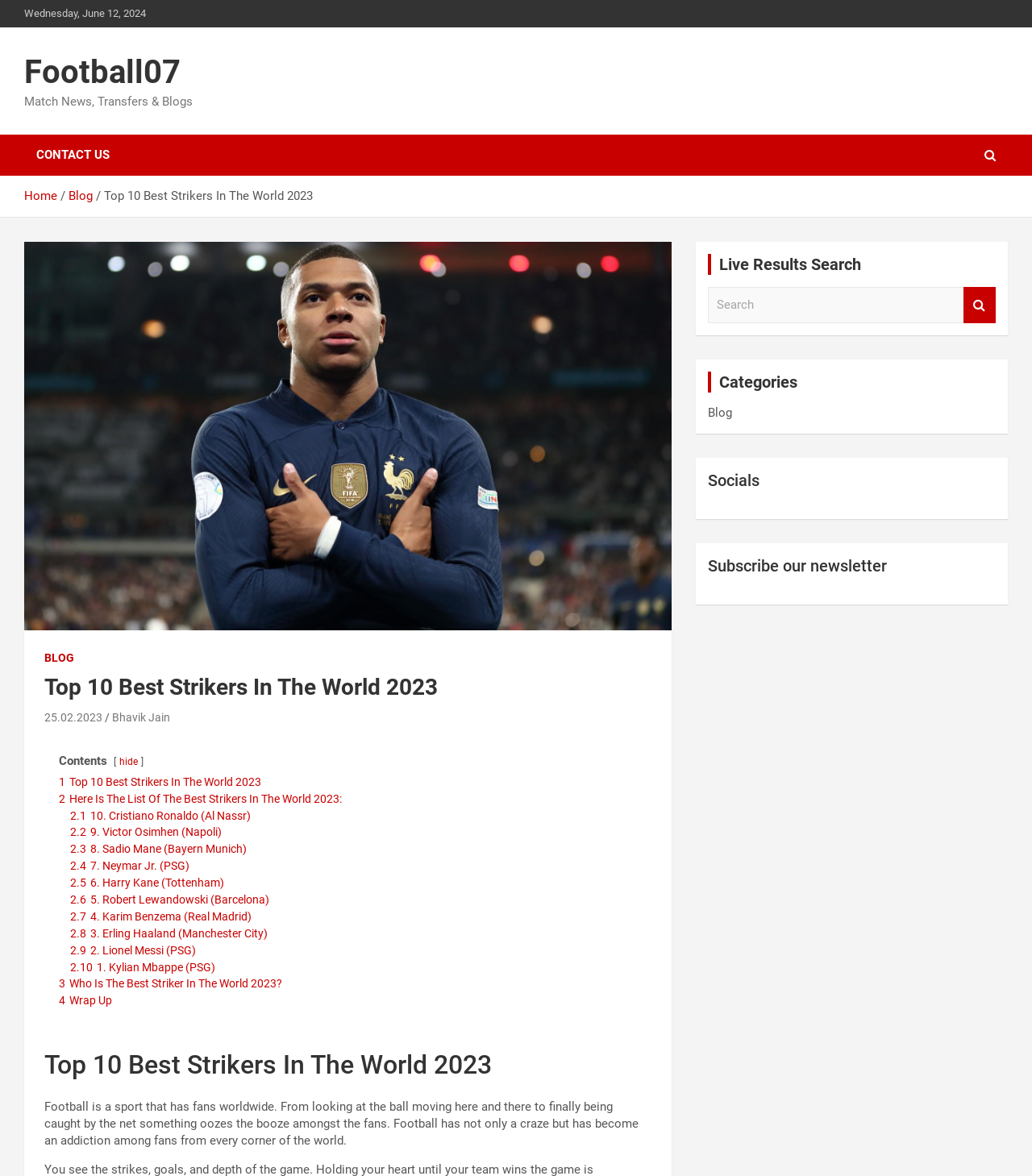Construct a comprehensive description capturing every detail on the webpage.

This webpage is about the top 10 best strikers in the world in 2023. At the top, there is a date "Wednesday, June 12, 2024" and a heading "Football07" with a link to the website's homepage. Below that, there is a navigation menu with links to "Home", "Blog", and the current page "Top 10 Best Strikers In The World 2023". 

On the left side, there is a figure, likely an image, that takes up a significant portion of the page. Above the figure, there is a link to "BLOG" and a header with the title "Top 10 Best Strikers In The World 2023" along with the date "25.02.2023" and the author's name "Bhavik Jain". 

The main content of the page is divided into sections, starting with a table of contents. The first section lists the top 10 best strikers in the world, with each striker's name and team listed as a link. The list includes famous players like Cristiano Ronaldo, Lionel Messi, and Kylian Mbappe. 

Below the list, there are additional sections, including "Who Is The Best Striker In The World 2023?" and "Wrap Up". The page also features a paragraph of text that discusses the popularity of football worldwide. 

On the right side of the page, there are additional features, including a search box, a "Live Results Search" section, a "Categories" section with a link to the "Blog", and a "Socials" section. There is also a section to subscribe to the website's newsletter.